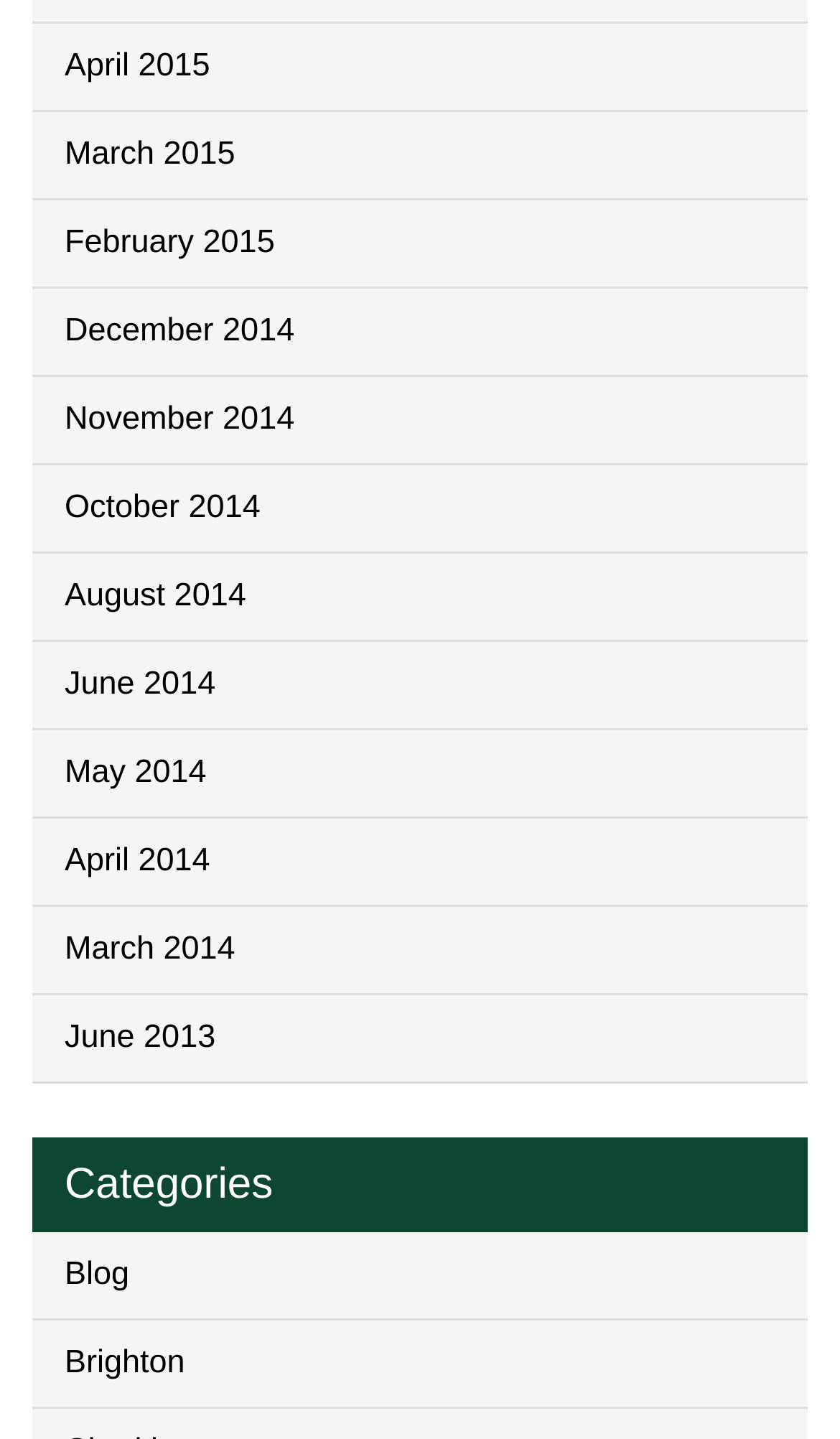Using the format (top-left x, top-left y, bottom-right x, bottom-right y), provide the bounding box coordinates for the described UI element. All values should be floating point numbers between 0 and 1: December 2014

[0.038, 0.201, 0.962, 0.262]